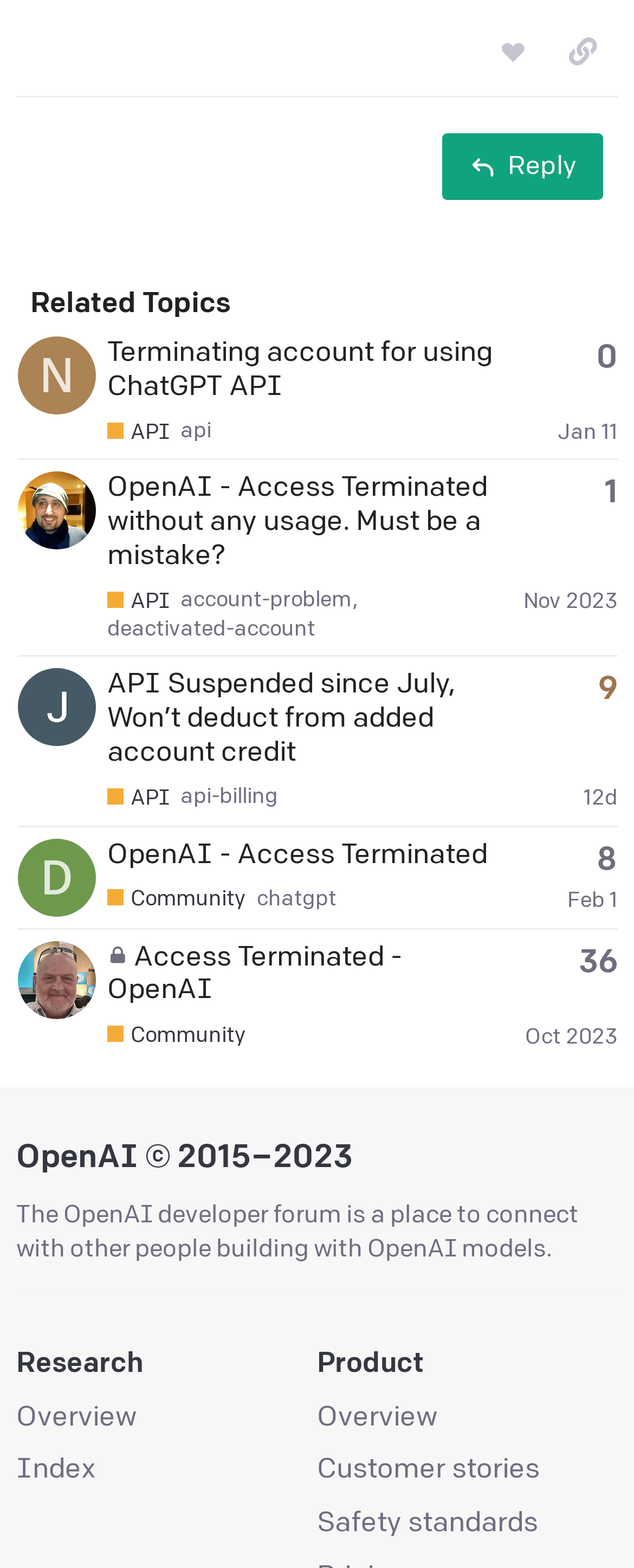When was the second topic created?
Answer the question with a single word or phrase, referring to the image.

Nov 10, 2023